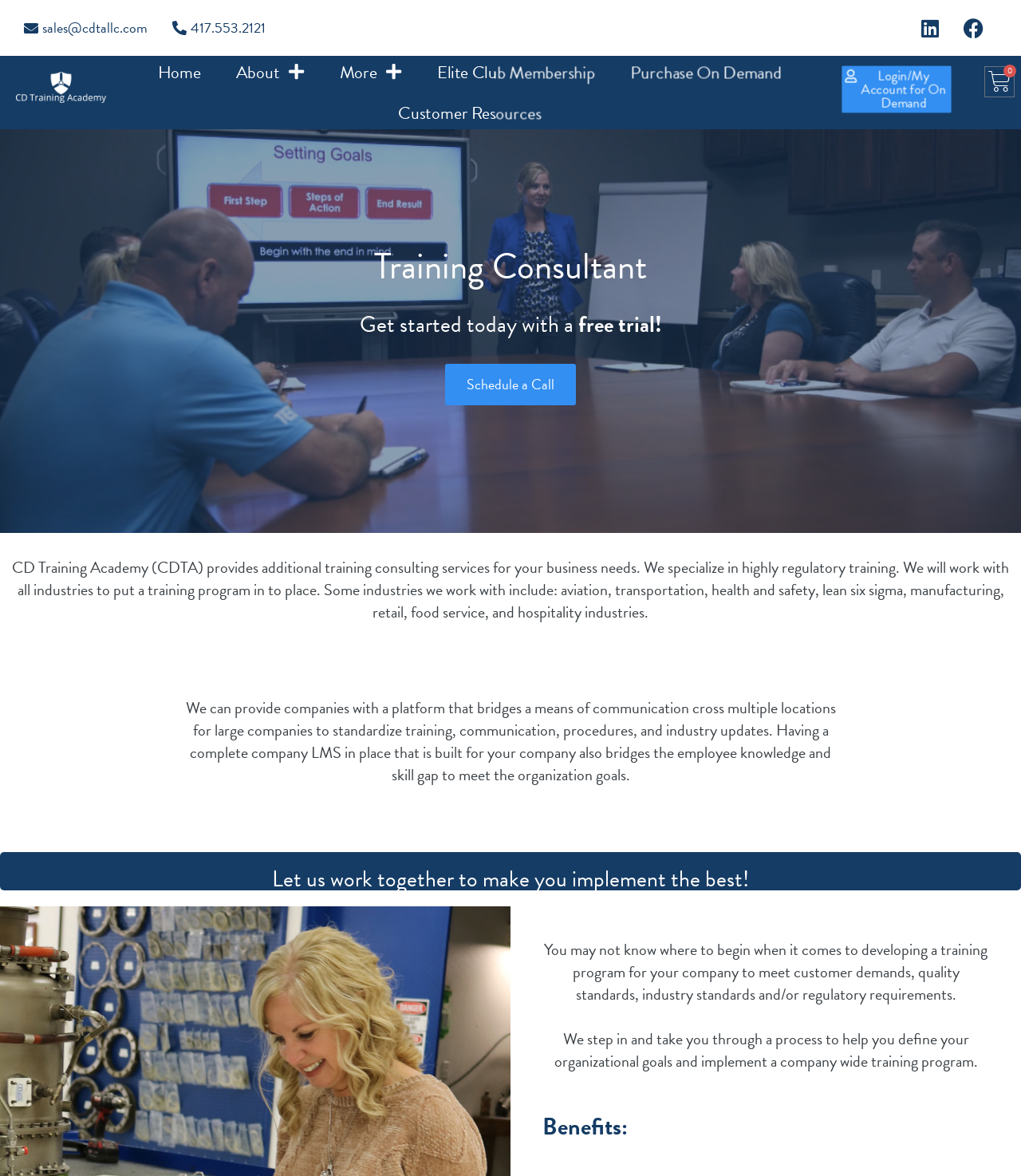Please determine the bounding box coordinates of the element's region to click in order to carry out the following instruction: "Search for a title". The coordinates should be four float numbers between 0 and 1, i.e., [left, top, right, bottom].

None